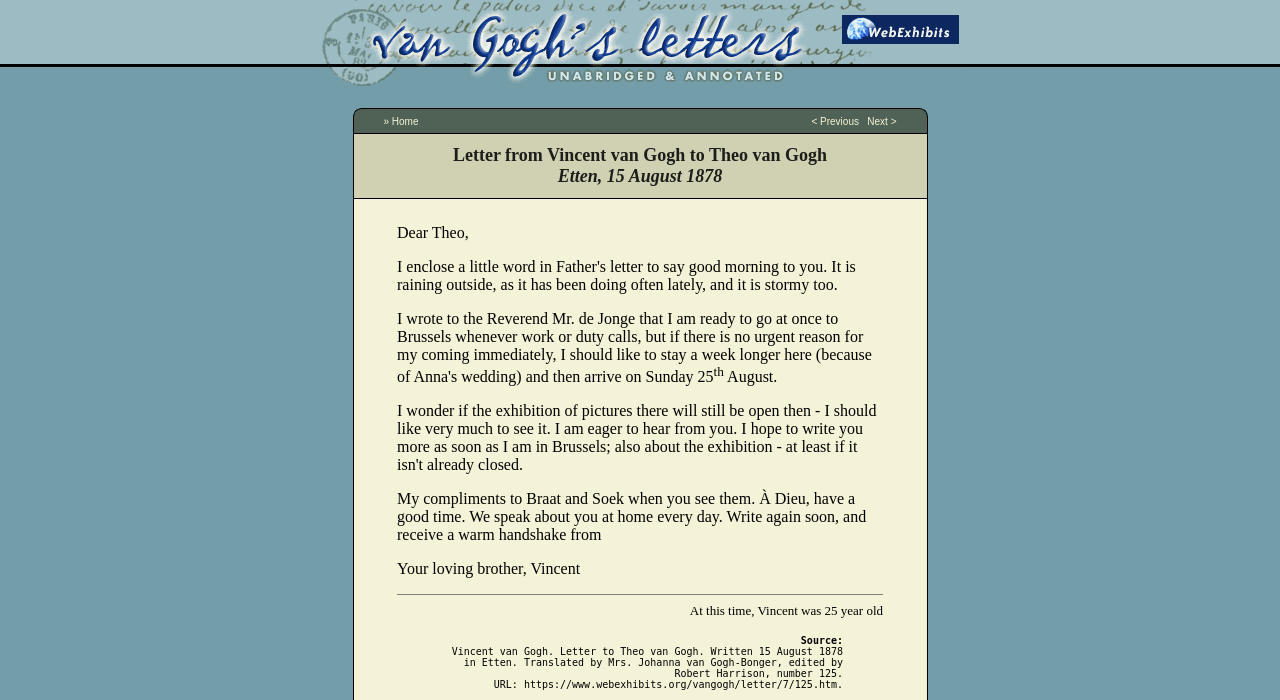Where was the letter written?
Could you please answer the question thoroughly and with as much detail as possible?

I found the location where the letter was written by analyzing the text content of the webpage, specifically the LayoutTableCell element with the text 'Letter from Vincent van Gogh to Theo van Gogh Etten, 15 August 1878'. The location 'Etten' is mentioned in the text.